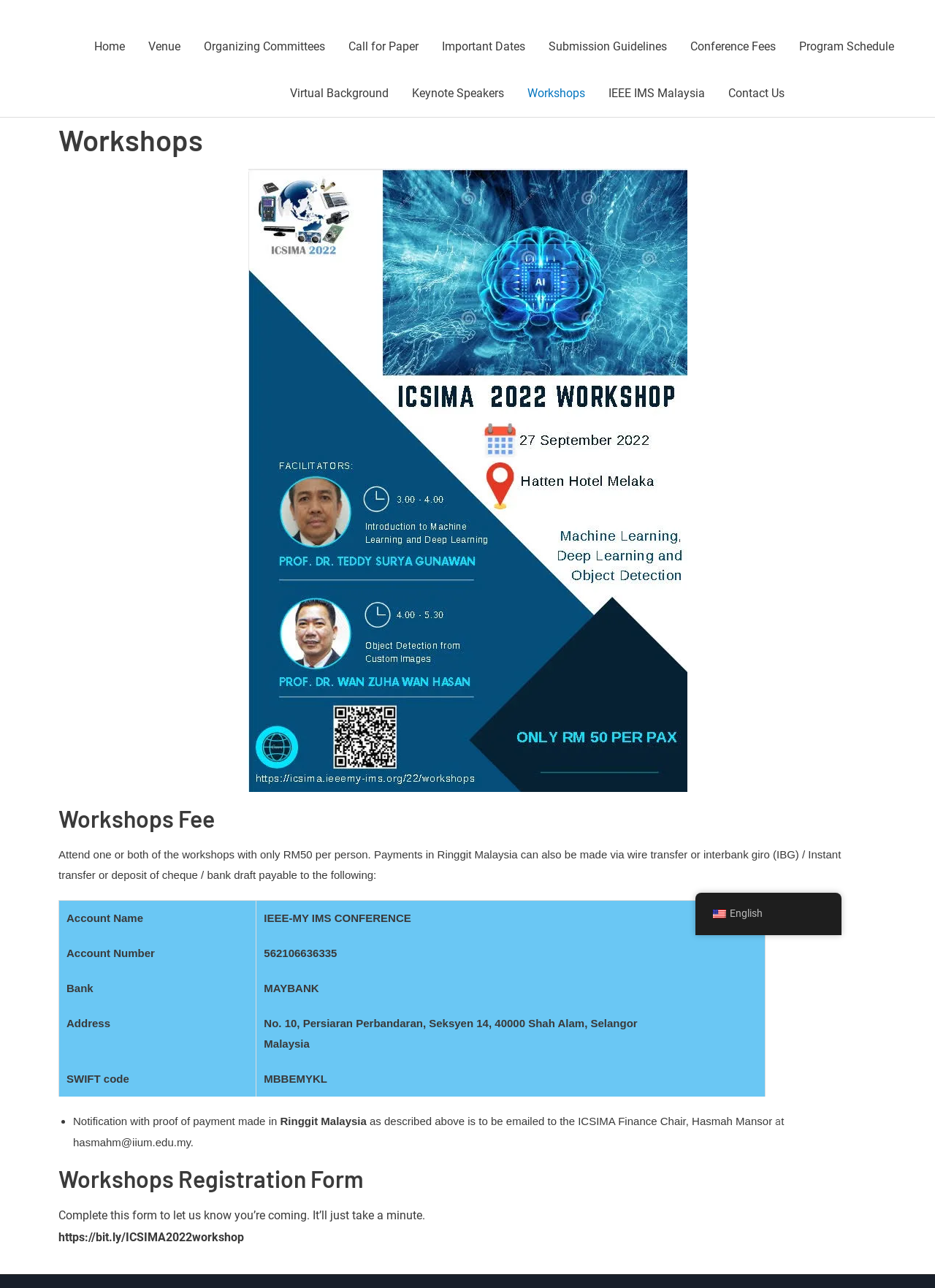Specify the bounding box coordinates for the region that must be clicked to perform the given instruction: "Click on the facebook-f link".

[0.87, 0.063, 0.899, 0.079]